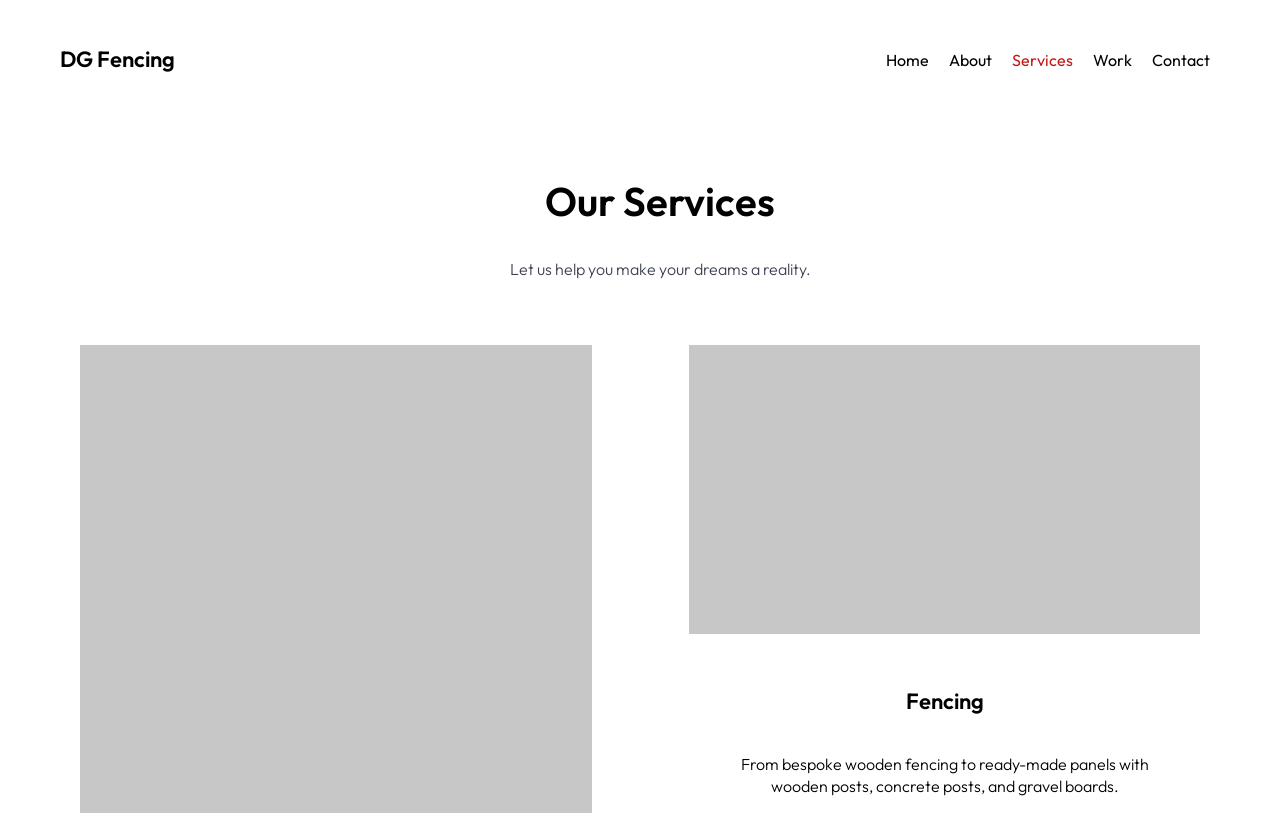What is the purpose of DG Fencing?
Look at the screenshot and provide an in-depth answer.

The StaticText element 'Let us help you make your dreams a reality.' implies that the purpose of DG Fencing is to help customers achieve their goals or make their dreams a reality, likely through their fencing and other services.